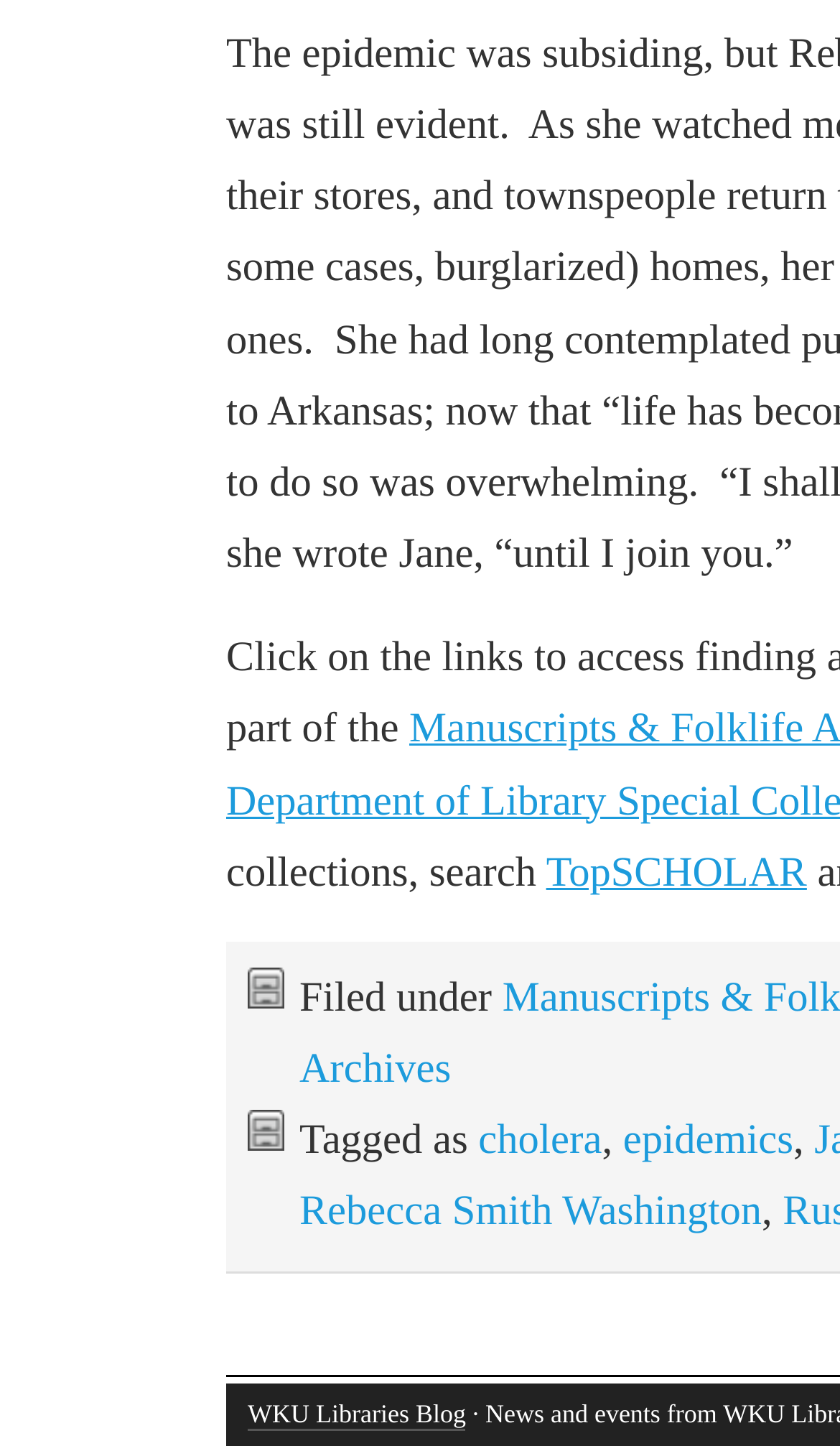How many links are there in the post?
Provide a one-word or short-phrase answer based on the image.

4